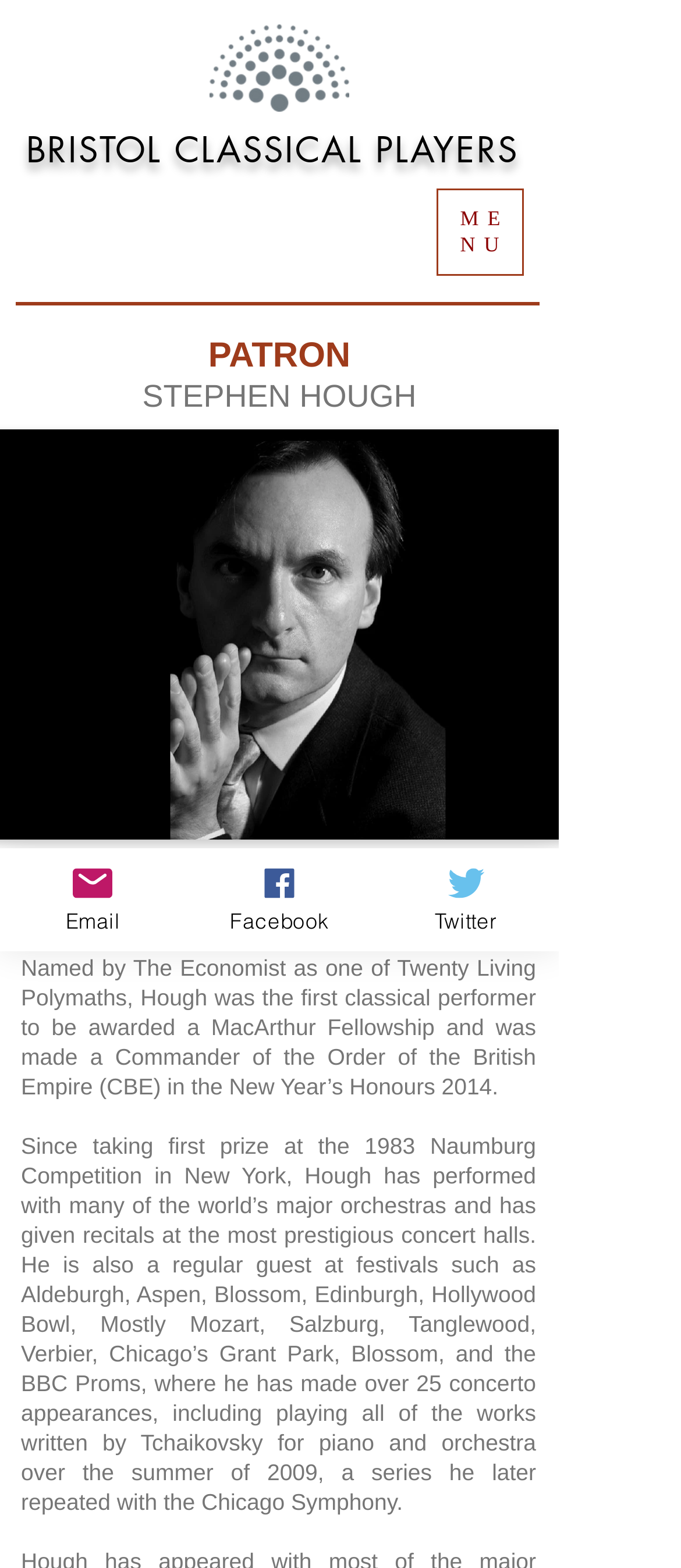Identify the bounding box of the UI element described as follows: "Twitter". Provide the coordinates as four float numbers in the range of 0 to 1 [left, top, right, bottom].

[0.547, 0.541, 0.821, 0.607]